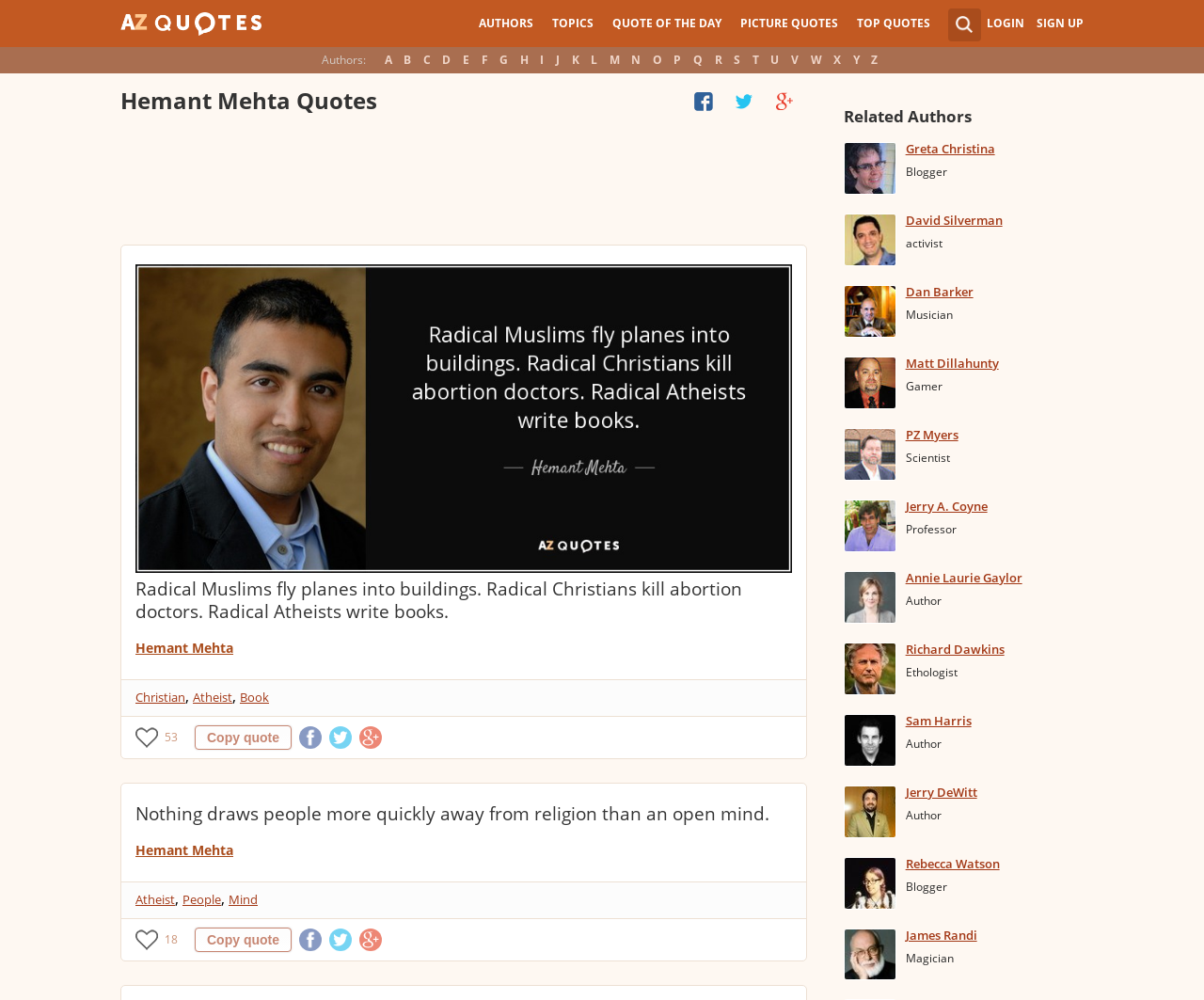What is the topic of the first quote on this webpage?
Based on the visual content, answer with a single word or a brief phrase.

Religion